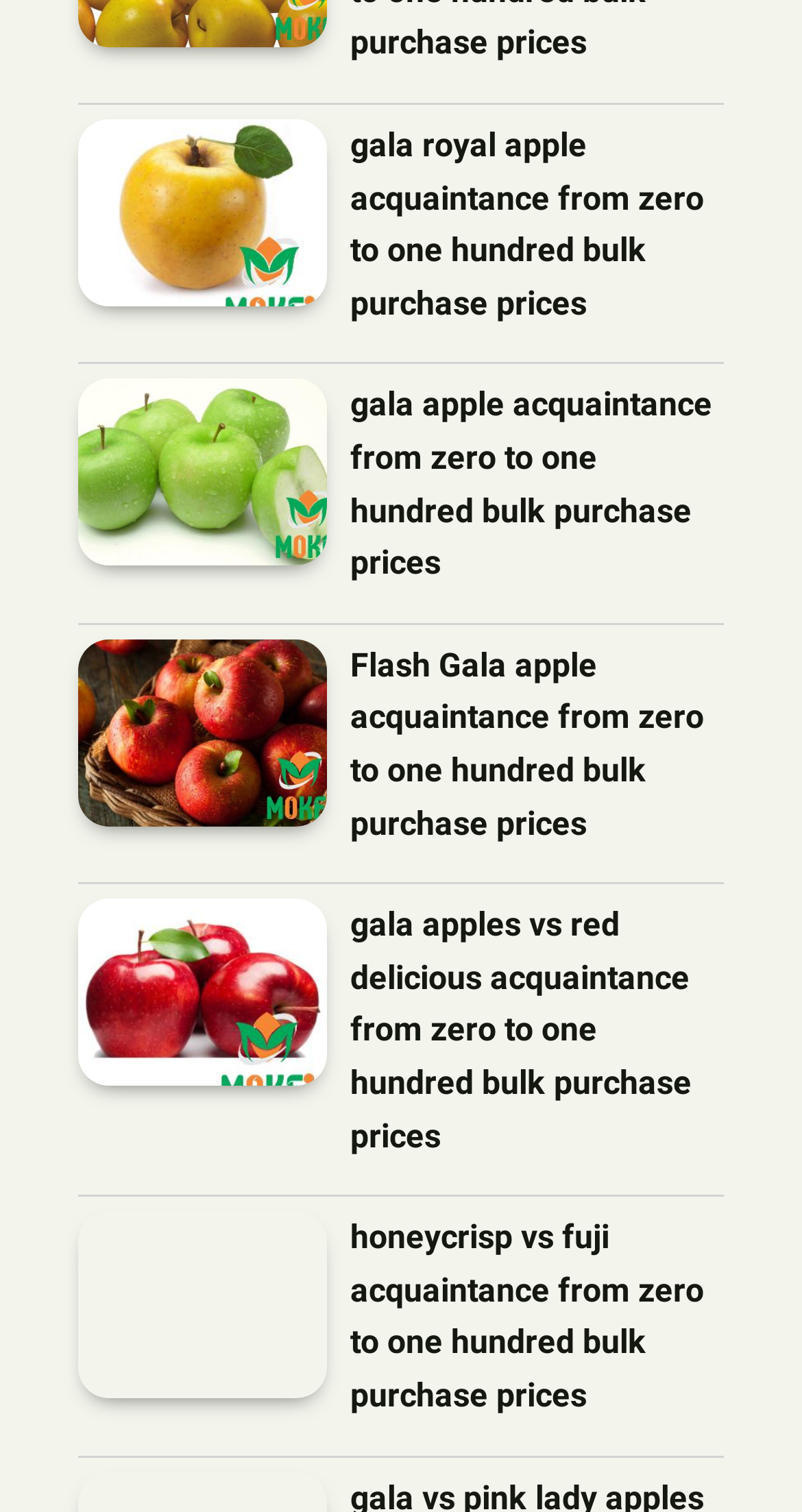Please give the bounding box coordinates of the area that should be clicked to fulfill the following instruction: "View Gala Royal Apple acquaintance from zero to one hundred bulk purchase prices". The coordinates should be in the format of four float numbers from 0 to 1, i.e., [left, top, right, bottom].

[0.097, 0.079, 0.408, 0.203]